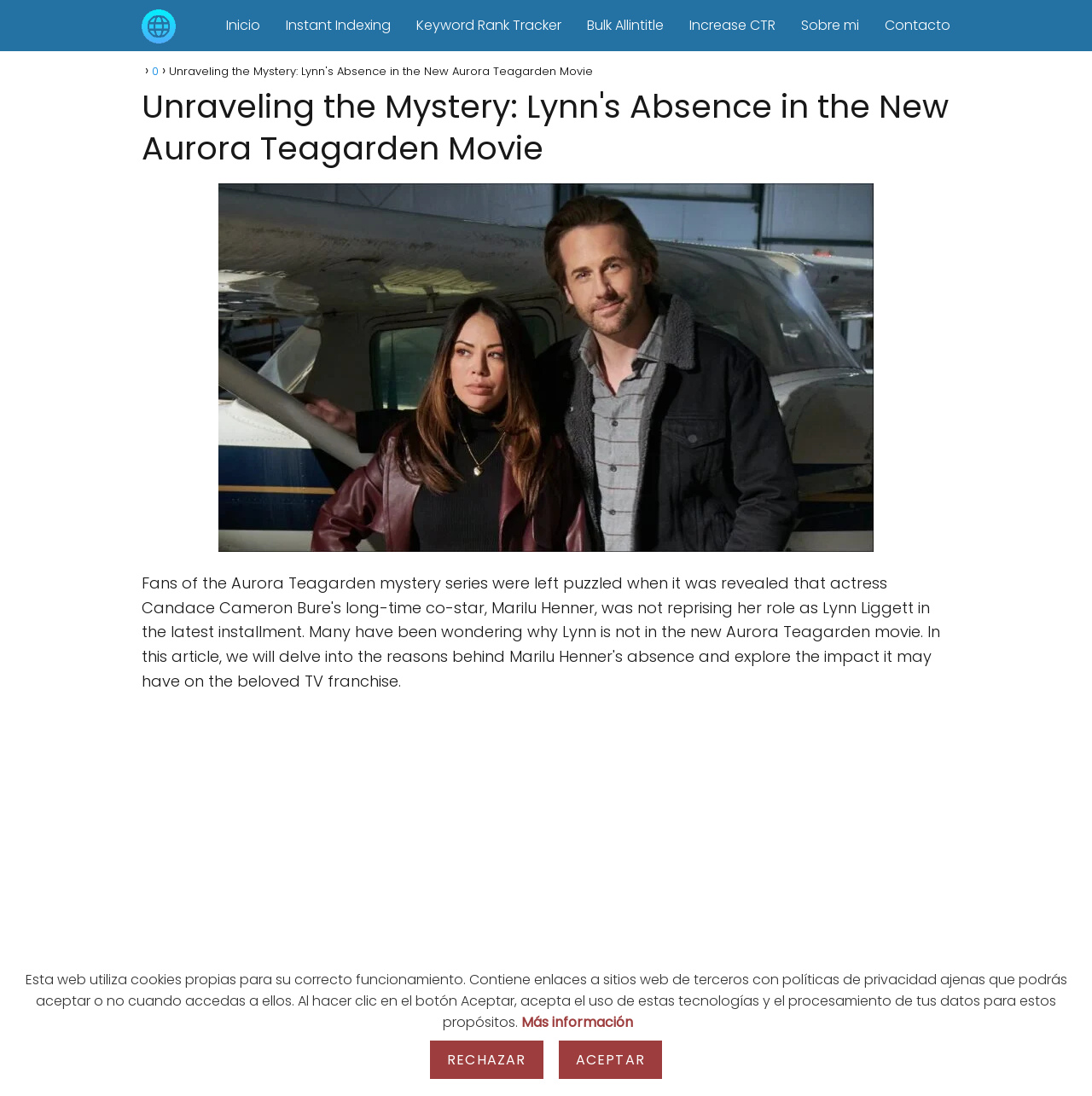Determine the bounding box coordinates for the region that must be clicked to execute the following instruction: "read the article".

[0.13, 0.078, 0.87, 0.155]